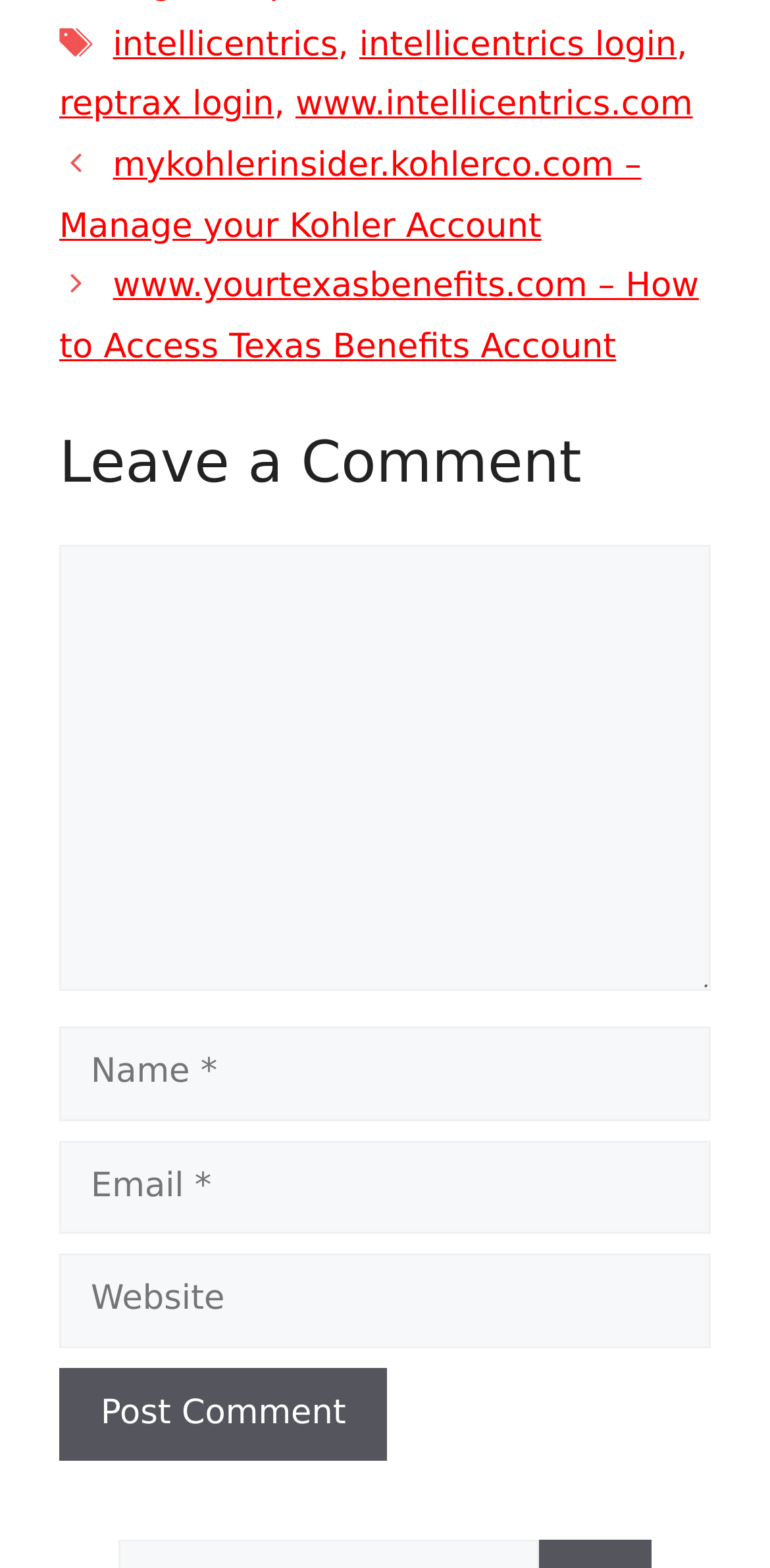Point out the bounding box coordinates of the section to click in order to follow this instruction: "Click on the intellicentrics link".

[0.147, 0.016, 0.439, 0.041]